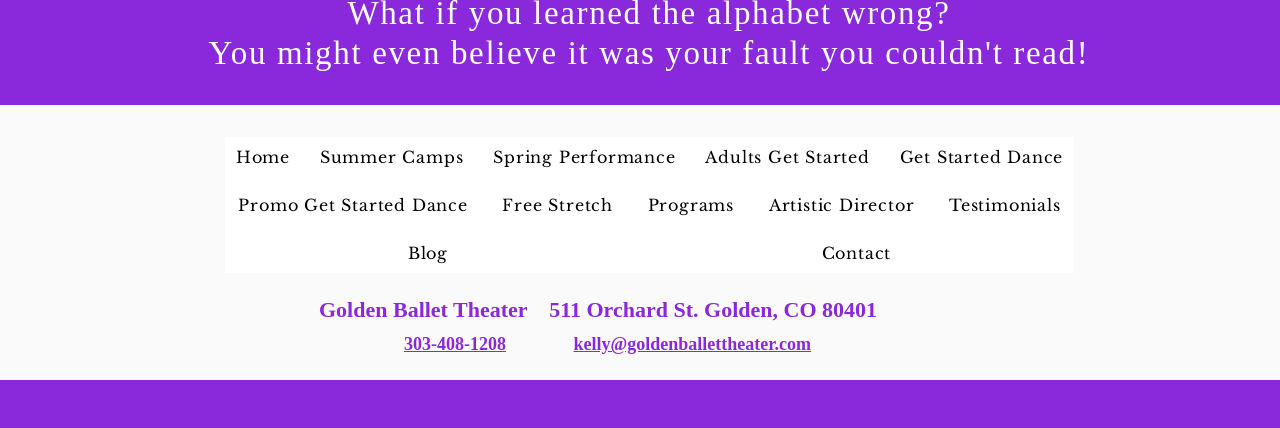Identify the bounding box for the UI element that is described as follows: "Get Started Dance".

[0.694, 0.321, 0.839, 0.414]